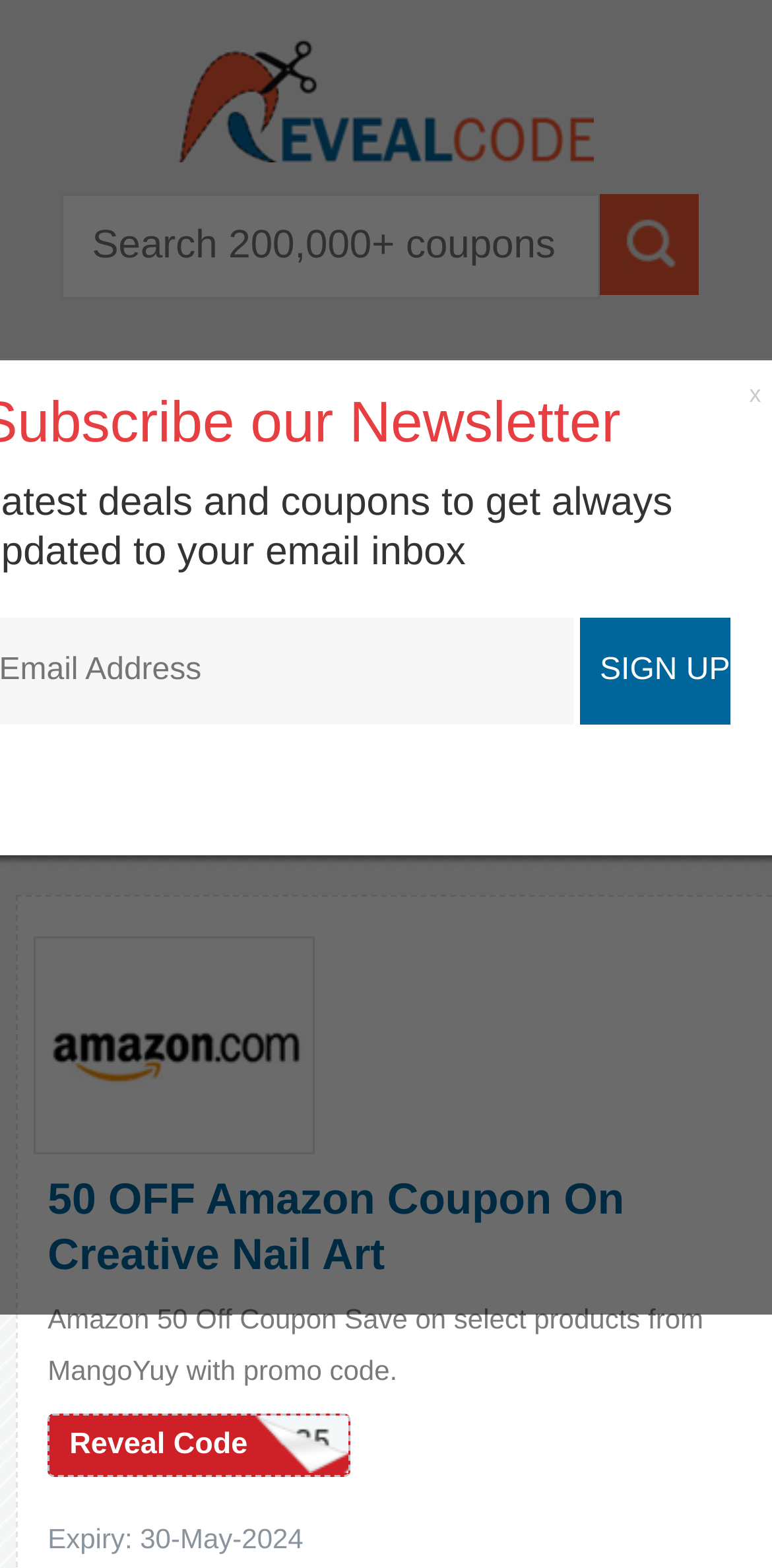Can you look at the image and give a comprehensive answer to the question:
How many links are there in the top navigation menu?

The top navigation menu contains links to 'Home', 'Stores', and 'Amazon Coupon Code'. These links are located near the top of the webpage and are likely used to navigate to different sections of the website.